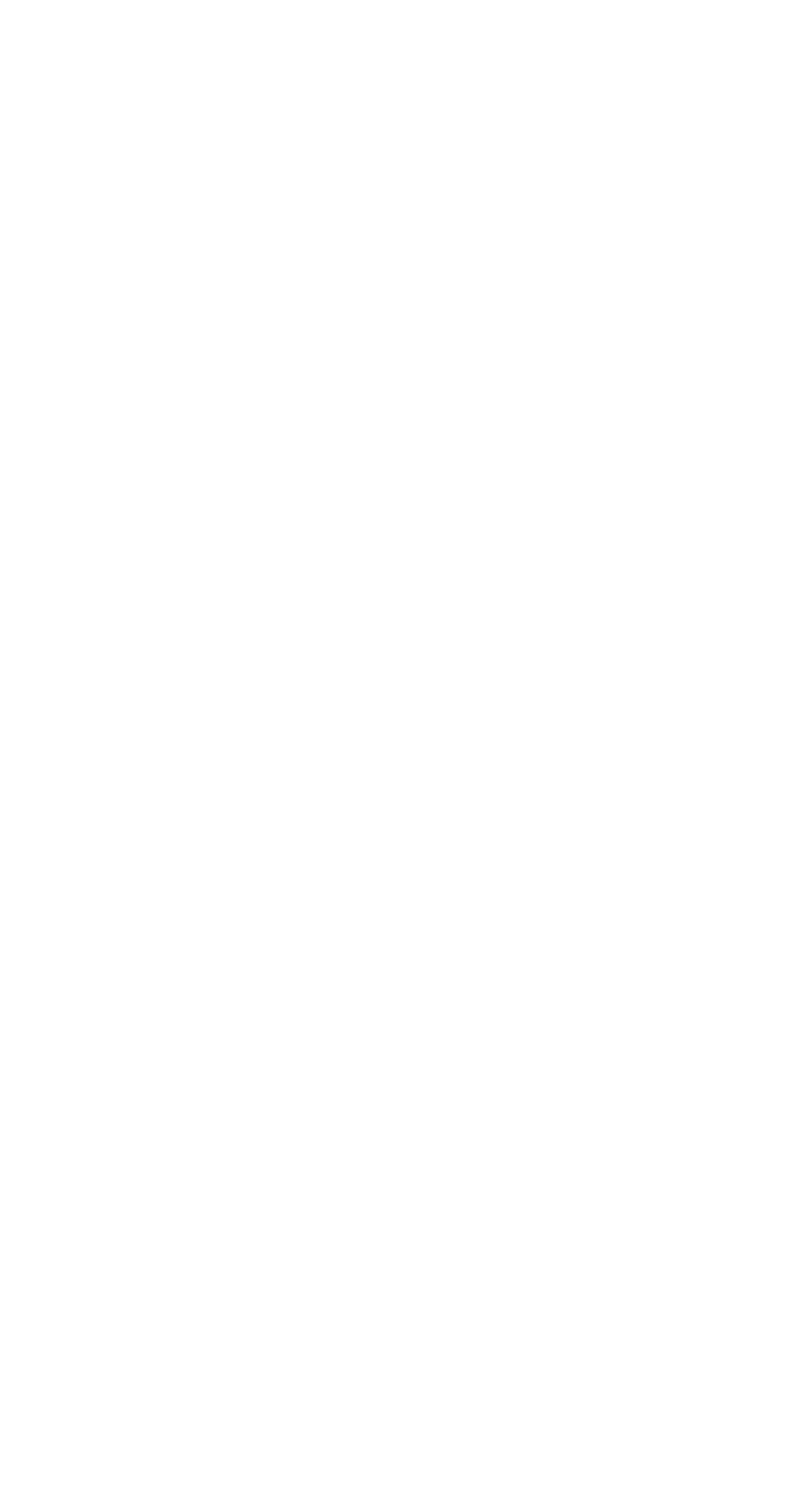Provide a one-word or short-phrase response to the question:
What is the phone number of the institution?

207-255-3812